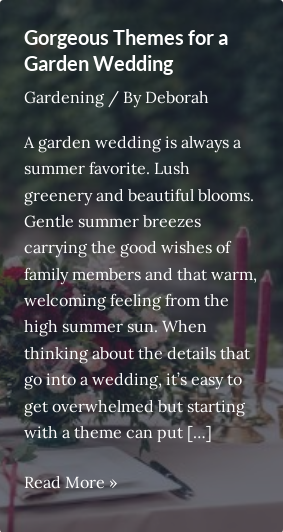Use a single word or phrase to answer the following:
What type of event is being described in the image?

Wedding